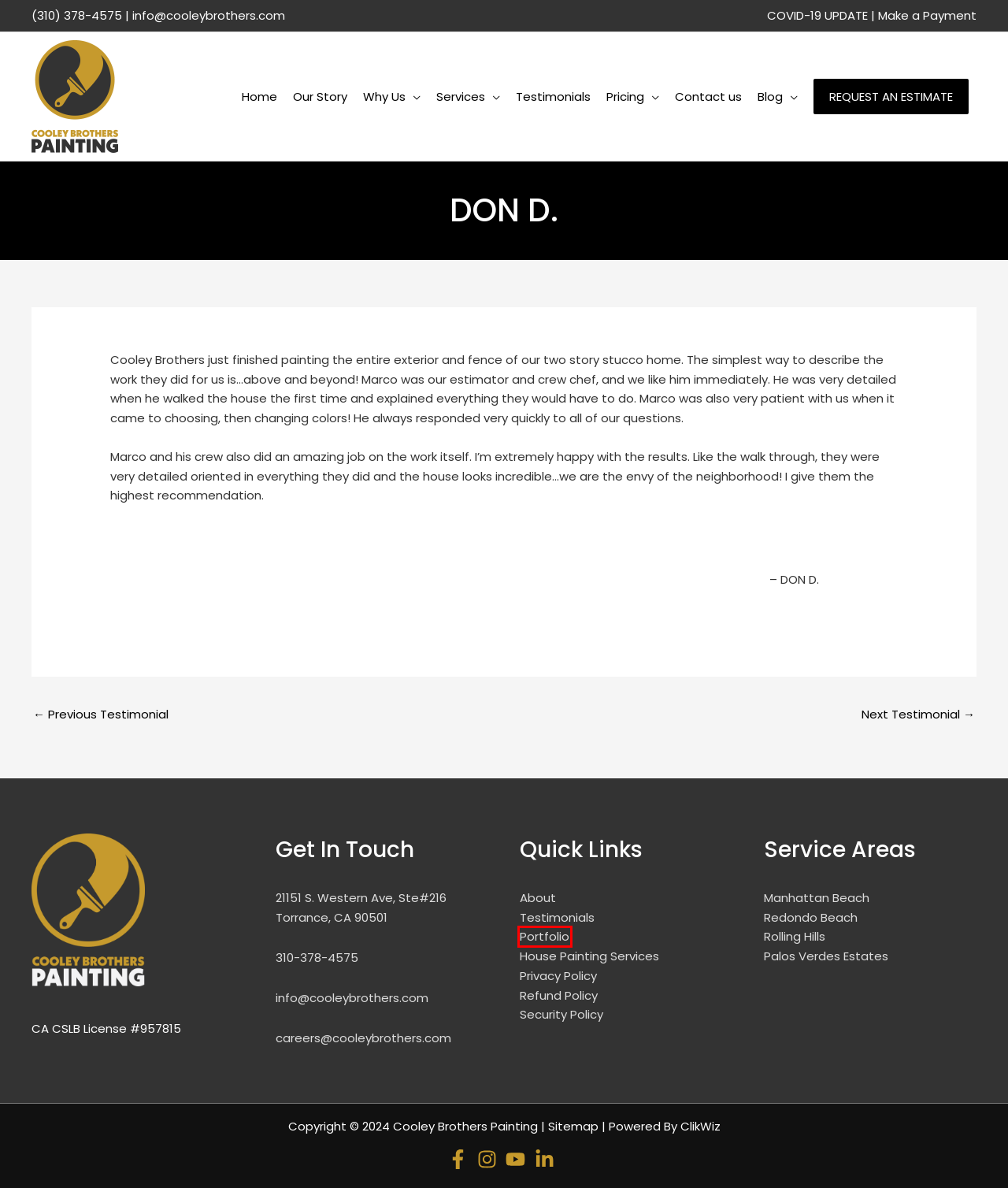Assess the screenshot of a webpage with a red bounding box and determine which webpage description most accurately matches the new page after clicking the element within the red box. Here are the options:
A. House Painting Reviews | Cooley Brothers Painting
B. Our Story | Cooley Brothers Painting
C. Professional Painters in Rolling Hills - Cooley Brothers Painting
D. About | South Bay Area Painters | Cooley Brothers Painting
E. Sitemap - Cooley Brothers Painting
F. WebPayments
G. Best House Painting Services | Cooley Brothers Painting
H. Check Our Painting Portfolio | Cooley Brothers Painting

H